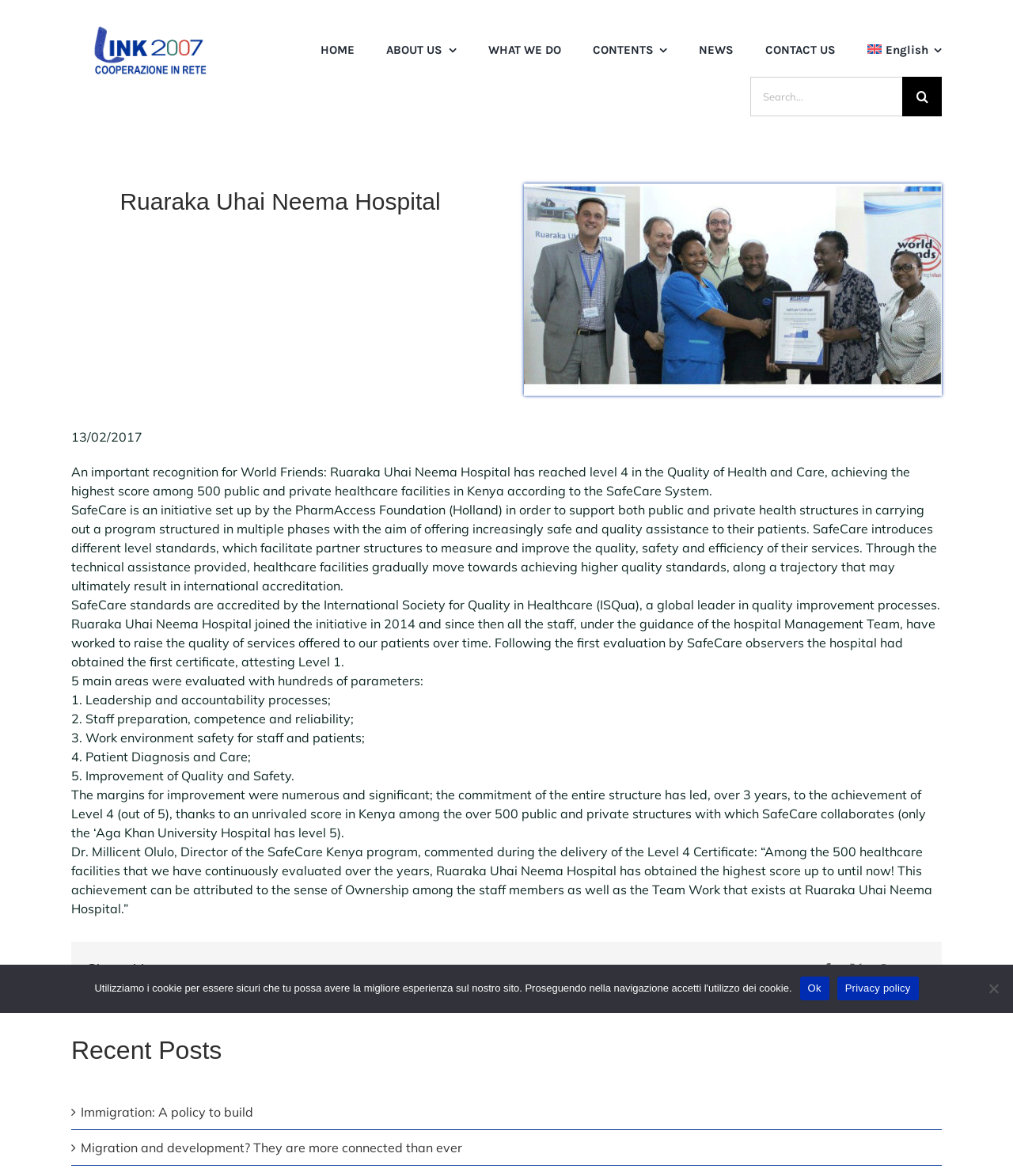Identify the bounding box coordinates for the region to click in order to carry out this instruction: "Go to About page". Provide the coordinates using four float numbers between 0 and 1, formatted as [left, top, right, bottom].

None